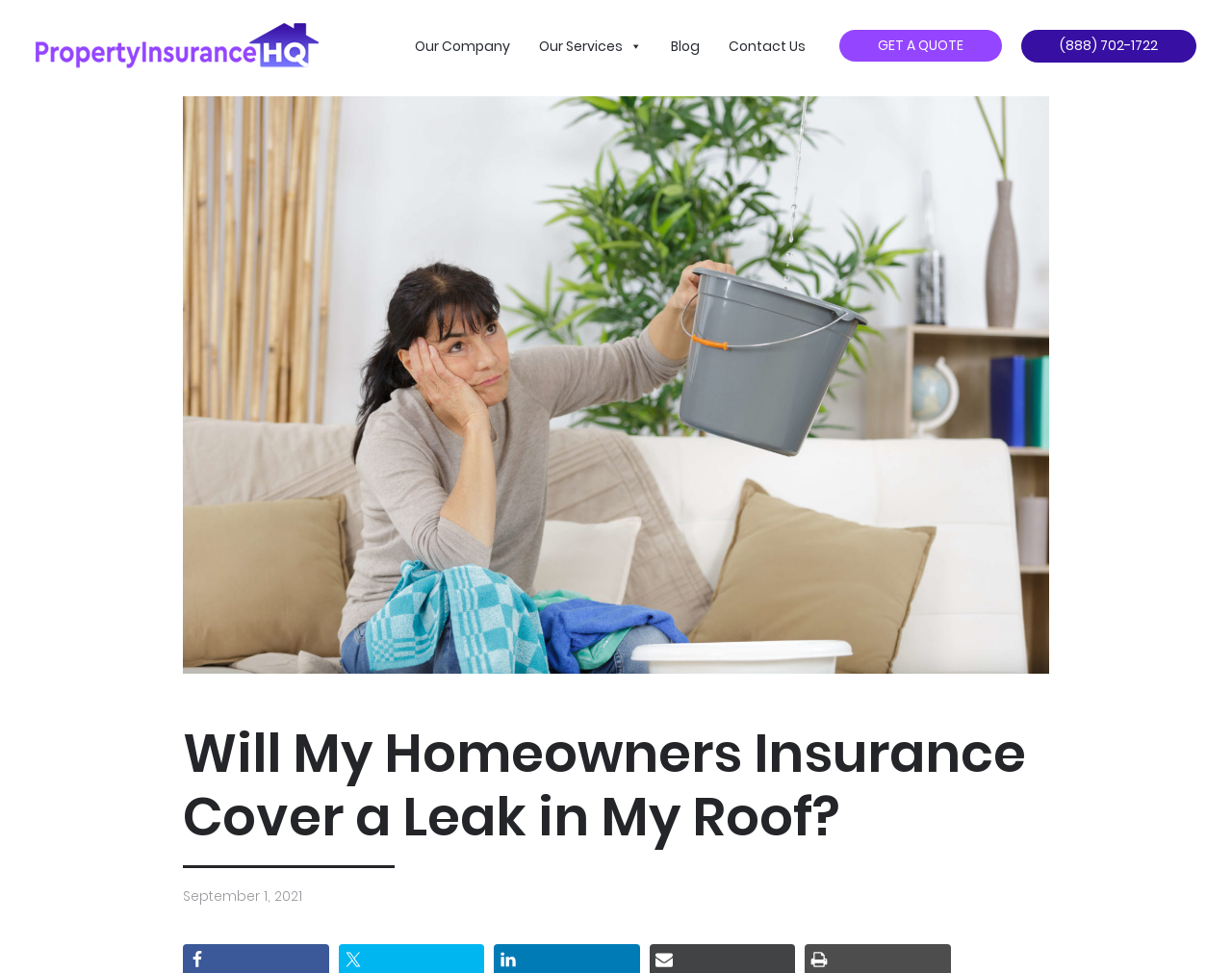What is the date mentioned on the webpage?
Look at the screenshot and respond with one word or a short phrase.

September 1, 2021